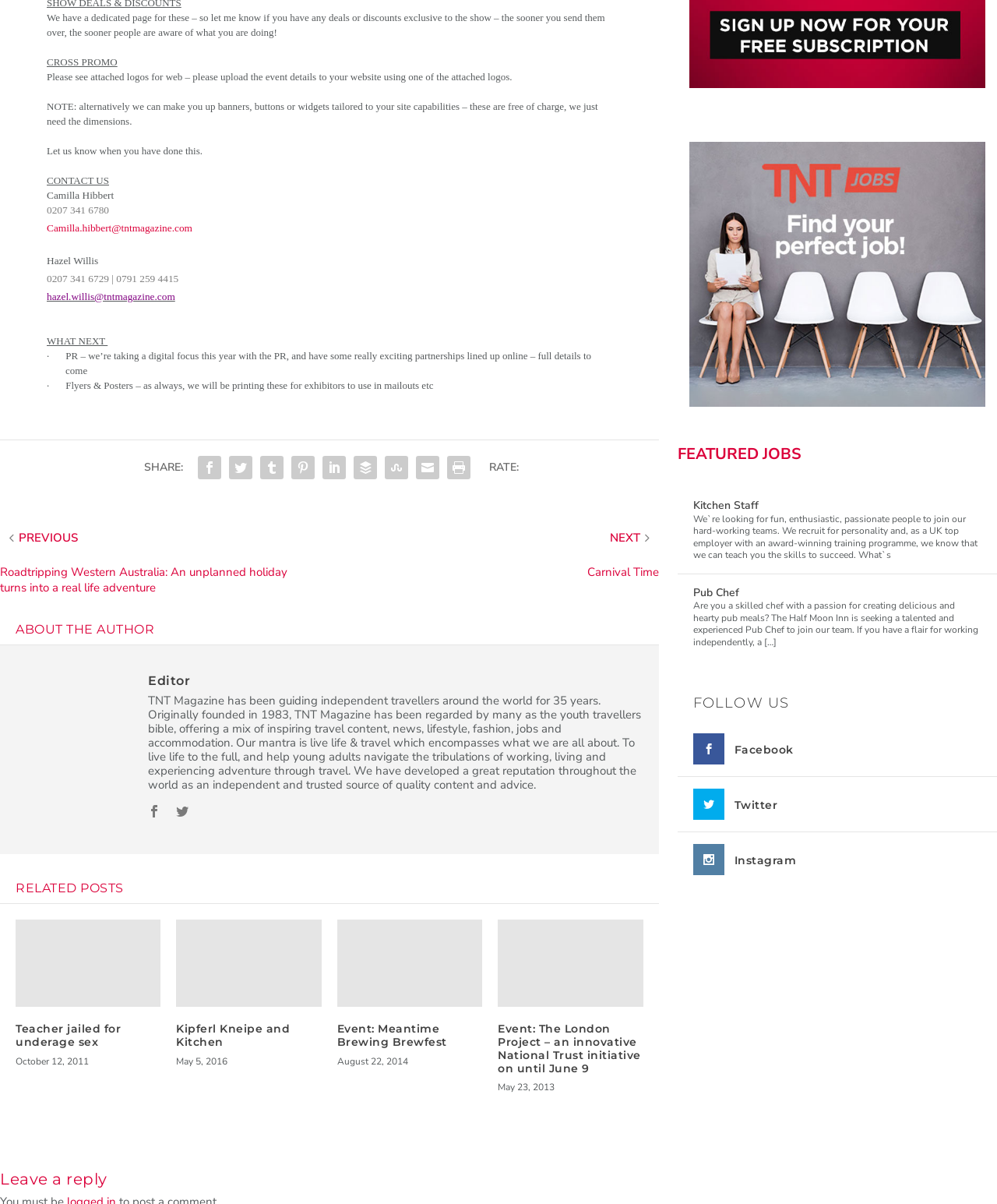What is the contact information of Camilla Hibbert?
Look at the image and construct a detailed response to the question.

The contact information of Camilla Hibbert can be found in the 'CONTACT US' section, where her phone number and email address are listed.